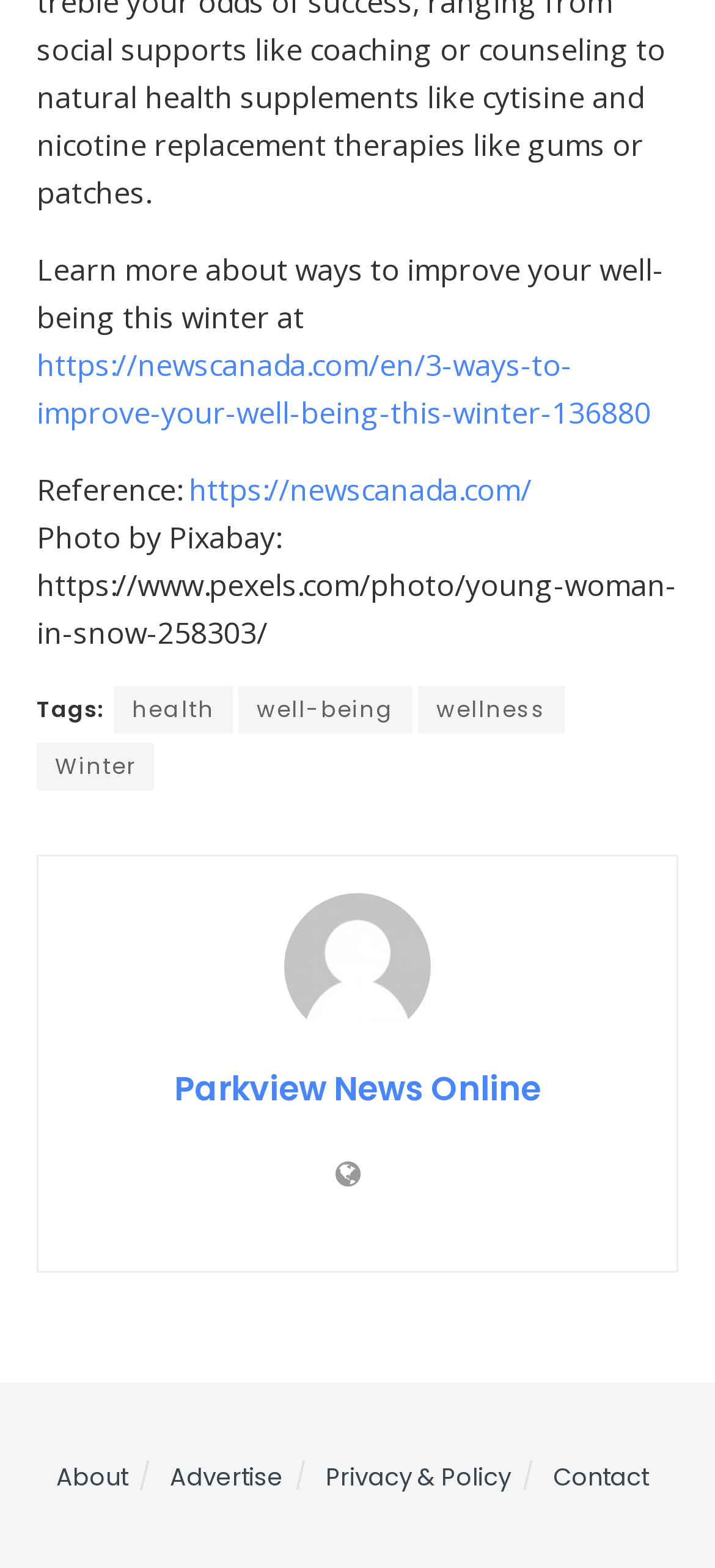Use a single word or phrase to respond to the question:
How many links are in the footer section?

4